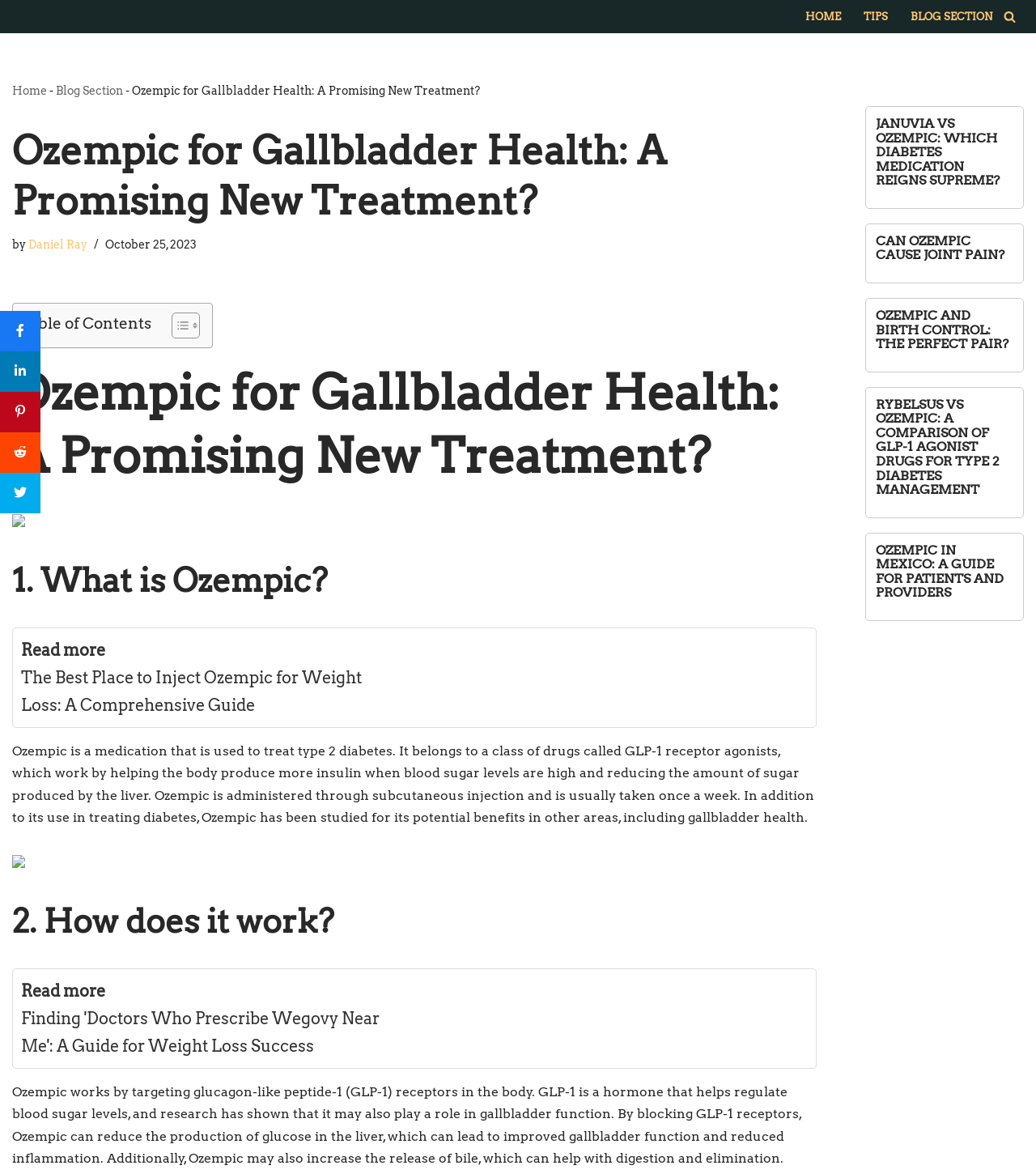Determine the bounding box coordinates for the clickable element to execute this instruction: "Share the page". Provide the coordinates as four float numbers between 0 and 1, i.e., [left, top, right, bottom].

[0.0, 0.265, 0.039, 0.299]